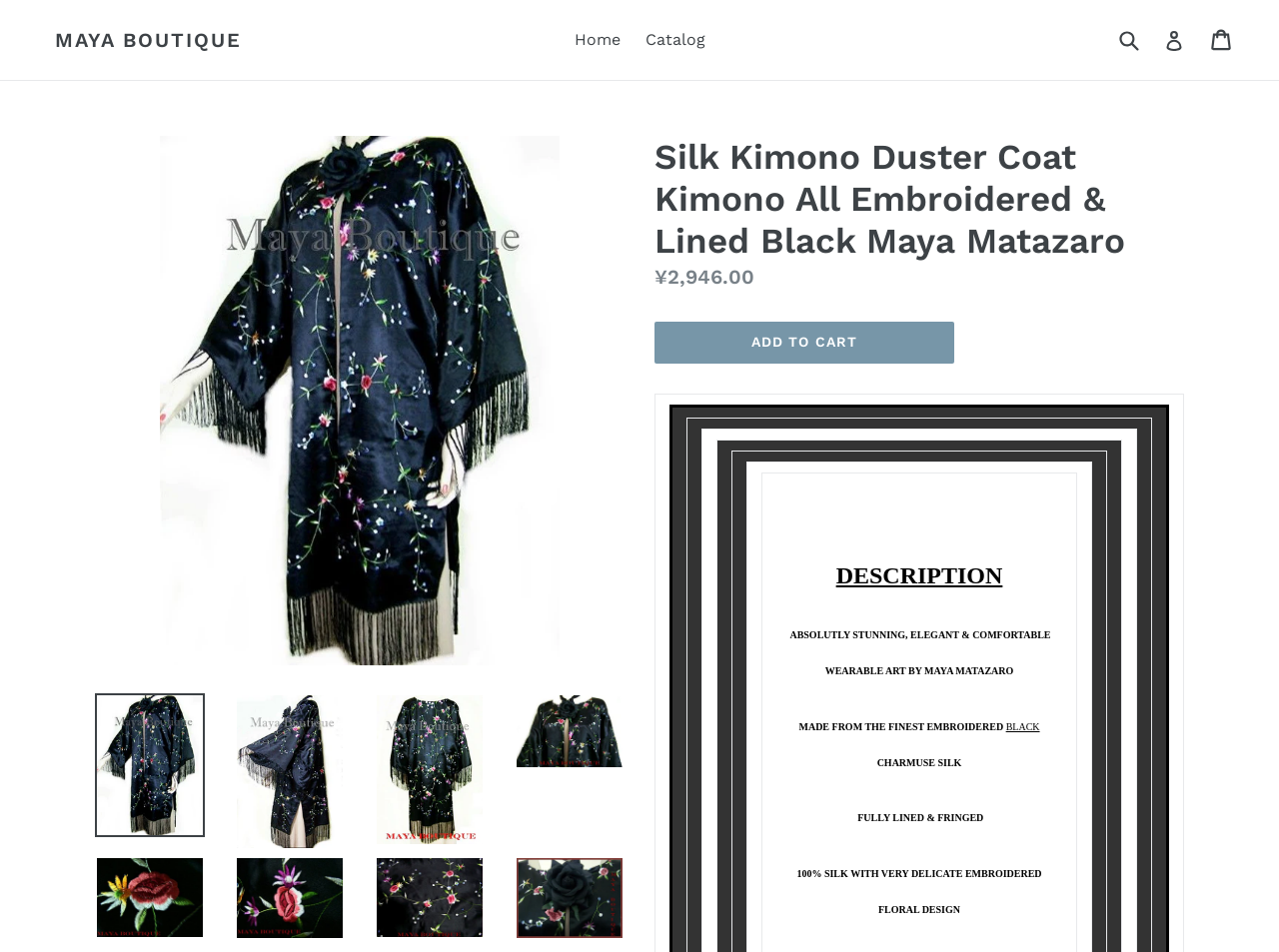What is the price of the silk kimono?
Based on the screenshot, give a detailed explanation to answer the question.

I found the price by looking at the static text elements, where it says 'Regular price' followed by '¥2,946.00'.